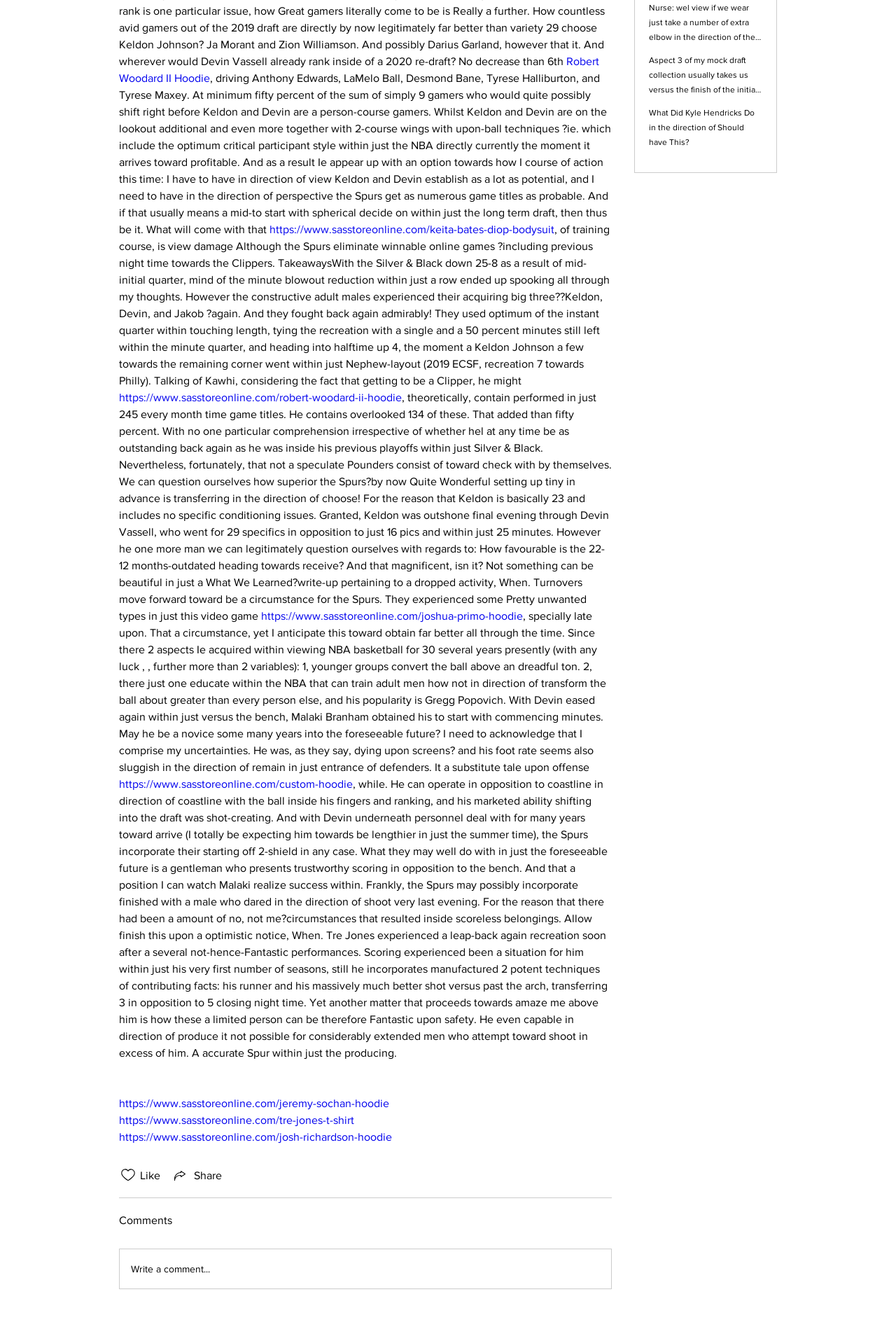Identify the bounding box coordinates for the UI element mentioned here: "parent_node: Like aria-label="Likes icon unchecked"". Provide the coordinates as four float values between 0 and 1, i.e., [left, top, right, bottom].

[0.133, 0.884, 0.153, 0.897]